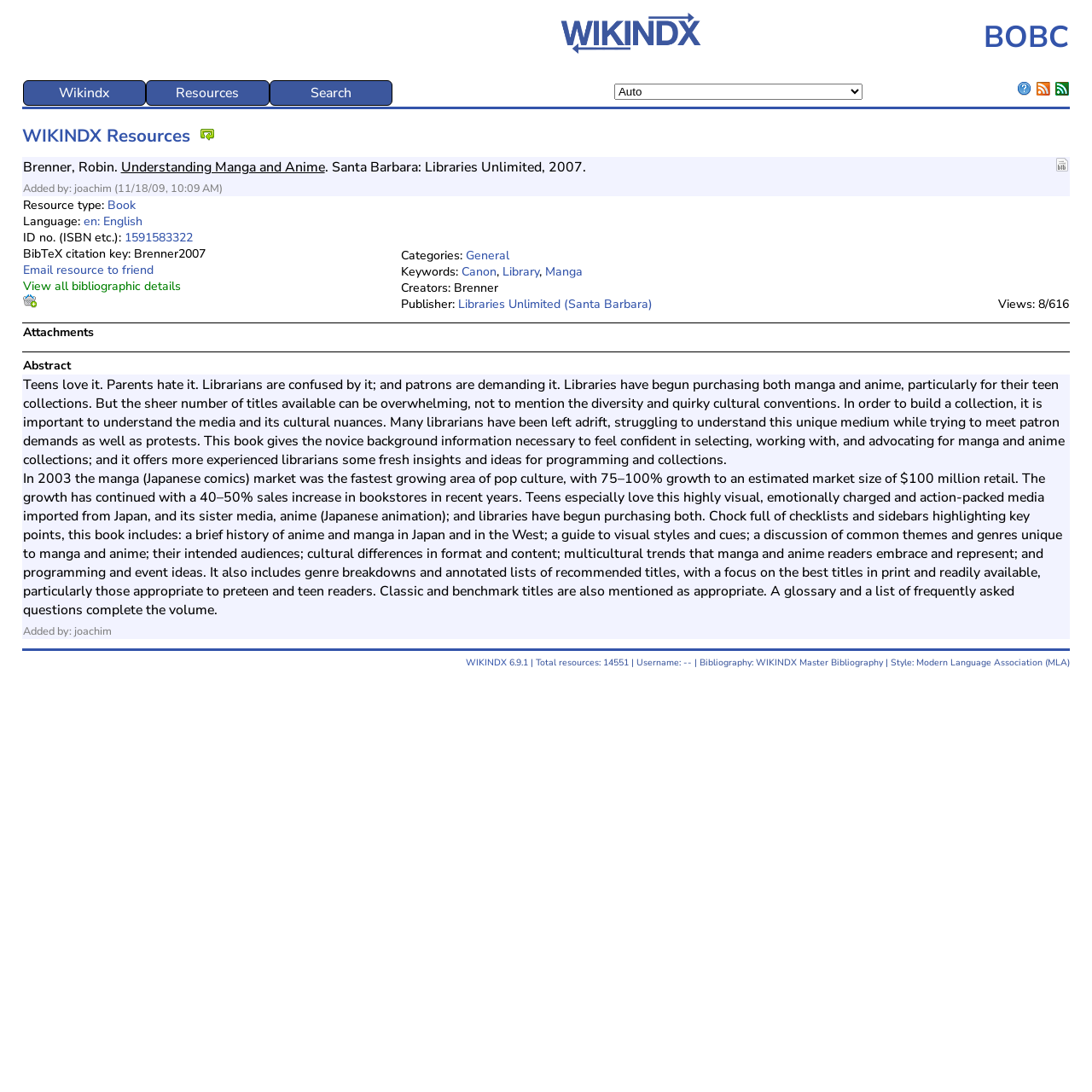Please specify the bounding box coordinates in the format (top-left x, top-left y, bottom-right x, bottom-right y), with all values as floating point numbers between 0 and 1. Identify the bounding box of the UI element described by: No comments

None